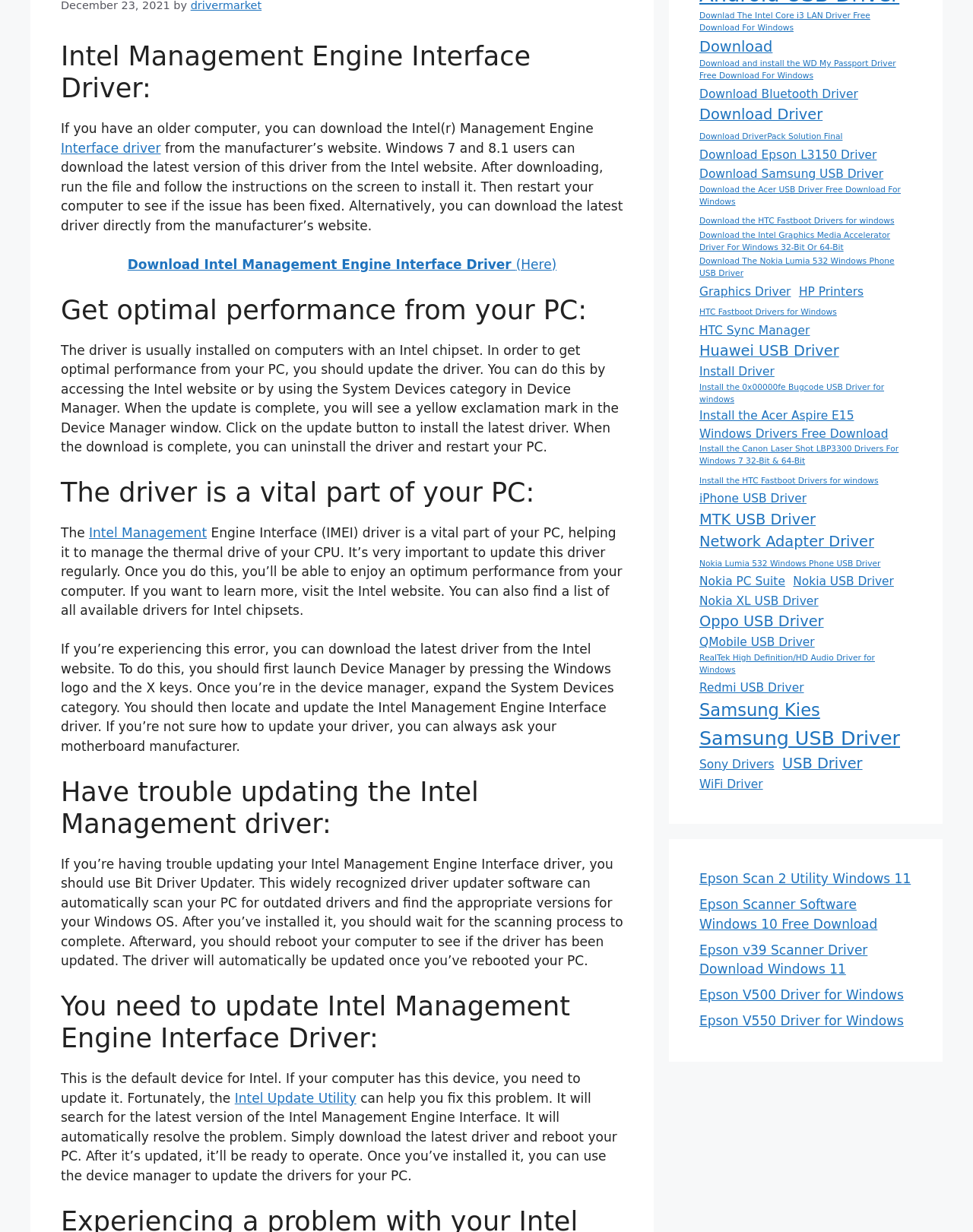Identify the bounding box of the UI component described as: "Download".

[0.719, 0.029, 0.794, 0.047]